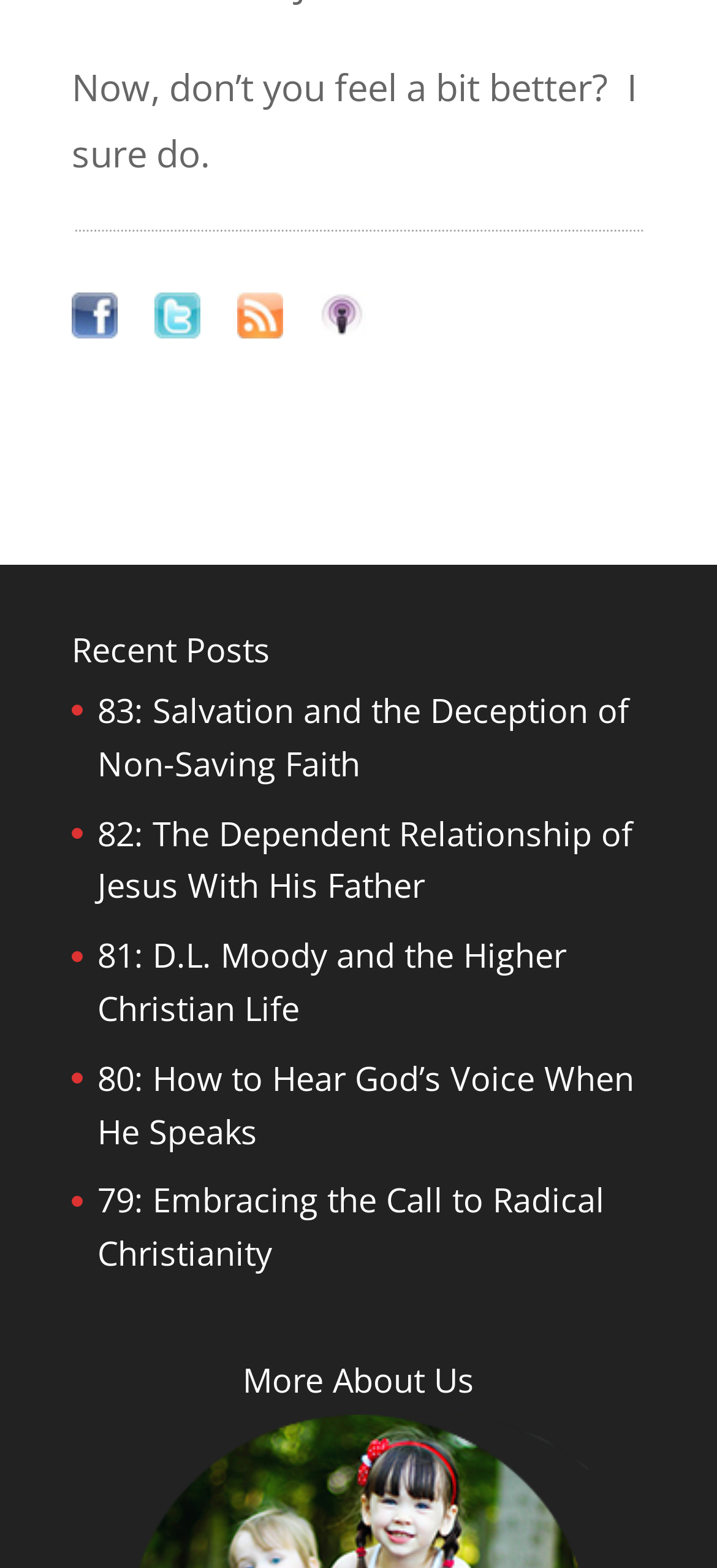Using the provided element description: "alt="podcast-25-25"", determine the bounding box coordinates of the corresponding UI element in the screenshot.

[0.446, 0.178, 0.51, 0.209]